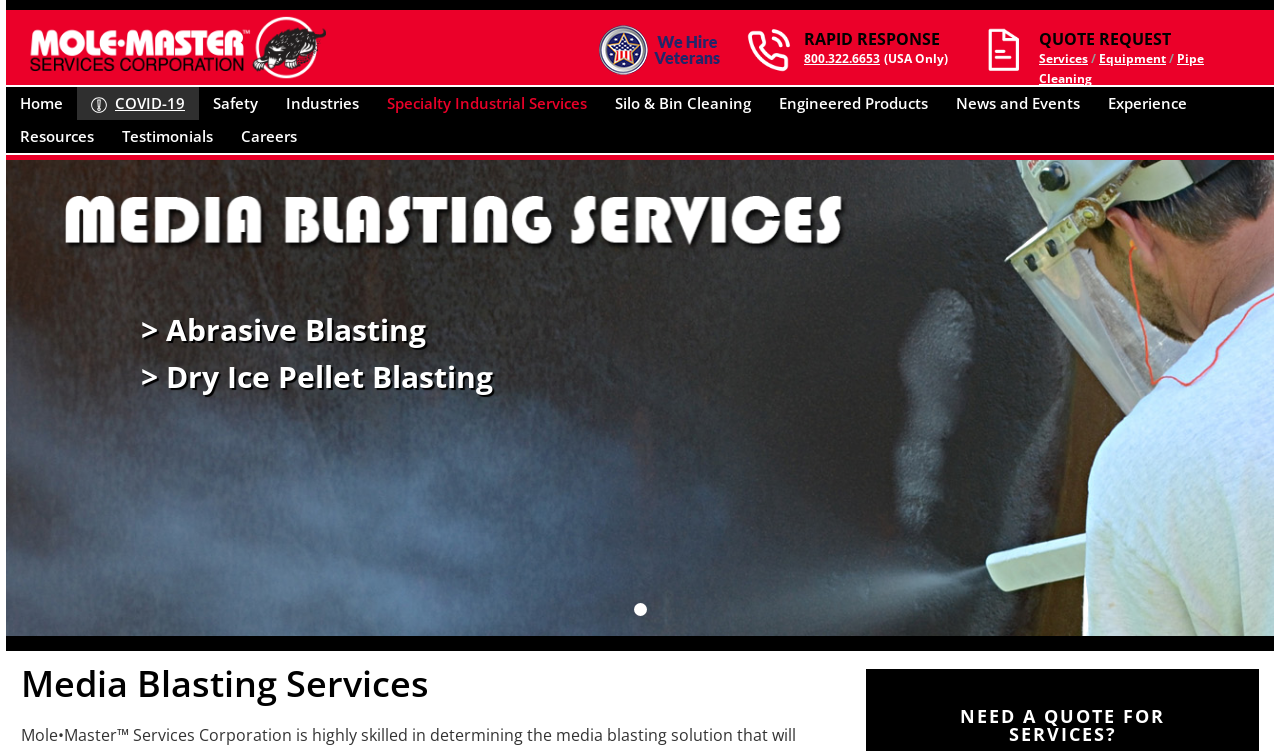Find the bounding box coordinates of the element to click in order to complete this instruction: "Call the phone number". The bounding box coordinates must be four float numbers between 0 and 1, denoted as [left, top, right, bottom].

[0.628, 0.067, 0.688, 0.089]